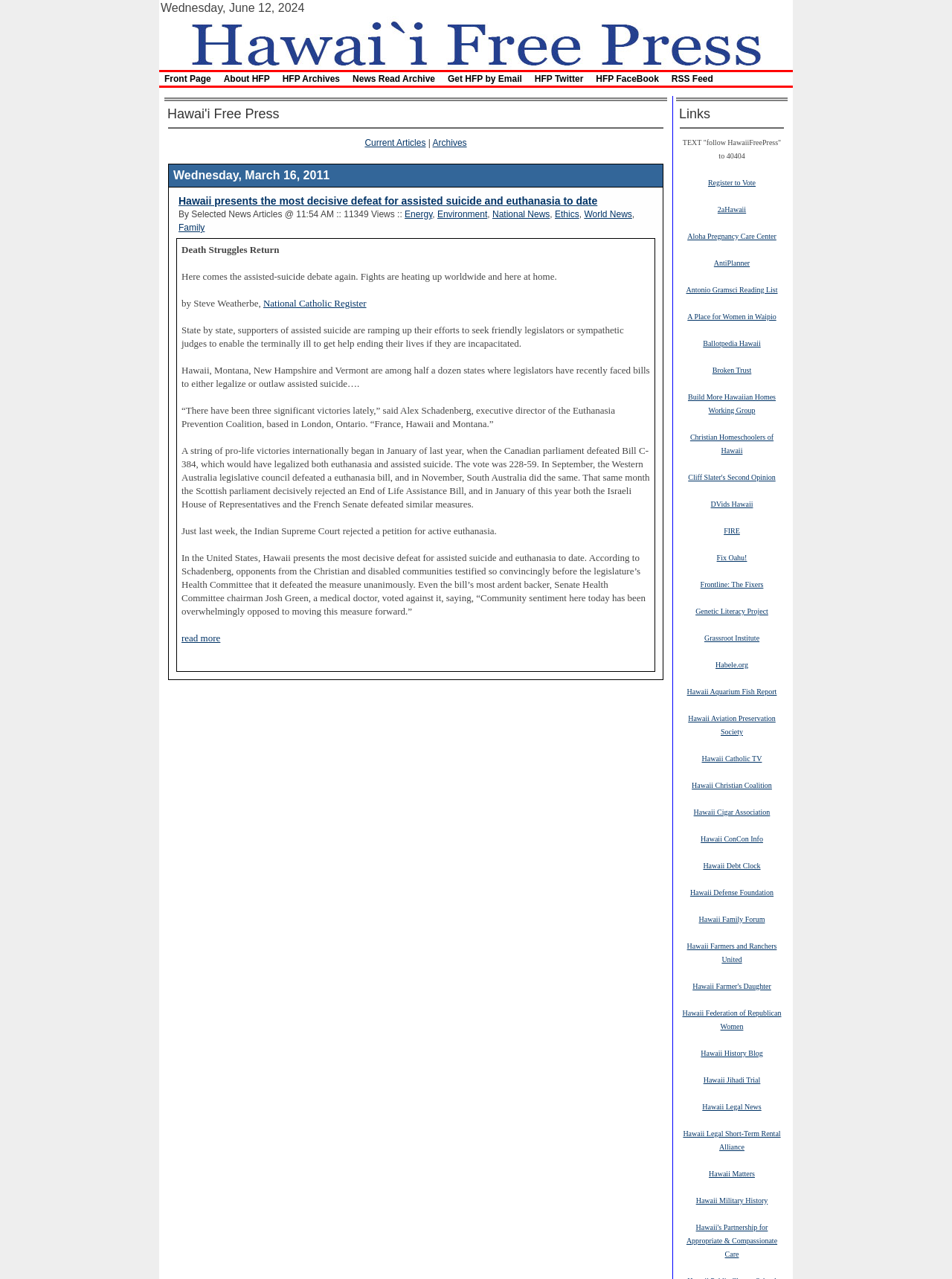What is the topic of the article?
Provide a detailed and well-explained answer to the question.

The topic of the article can be inferred from the title and content of the article, which discusses the defeat of assisted suicide and euthanasia in Hawaii.